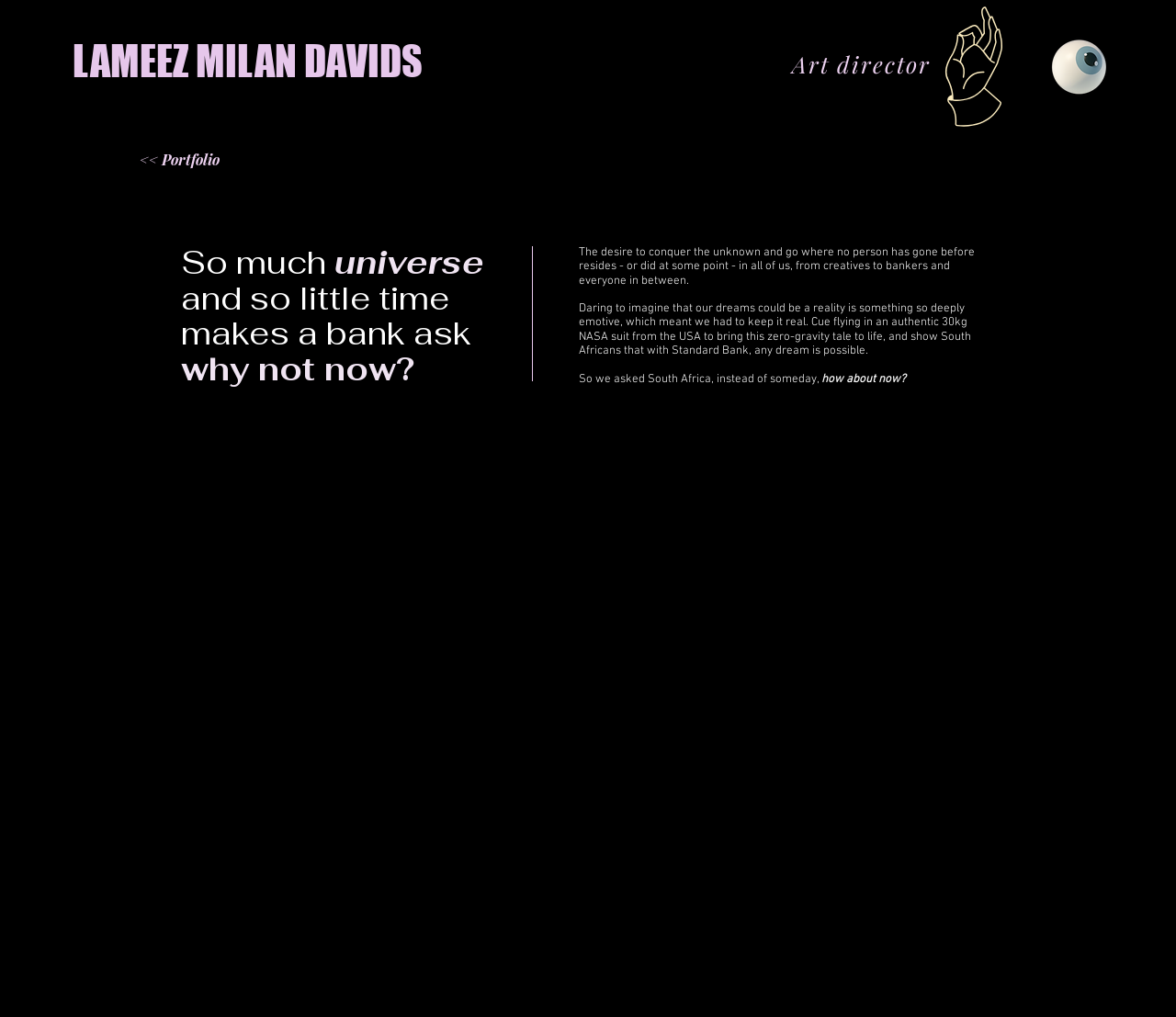Please determine the bounding box of the UI element that matches this description: February 2013. The coordinates should be given as (top-left x, top-left y, bottom-right x, bottom-right y), with all values between 0 and 1.

None